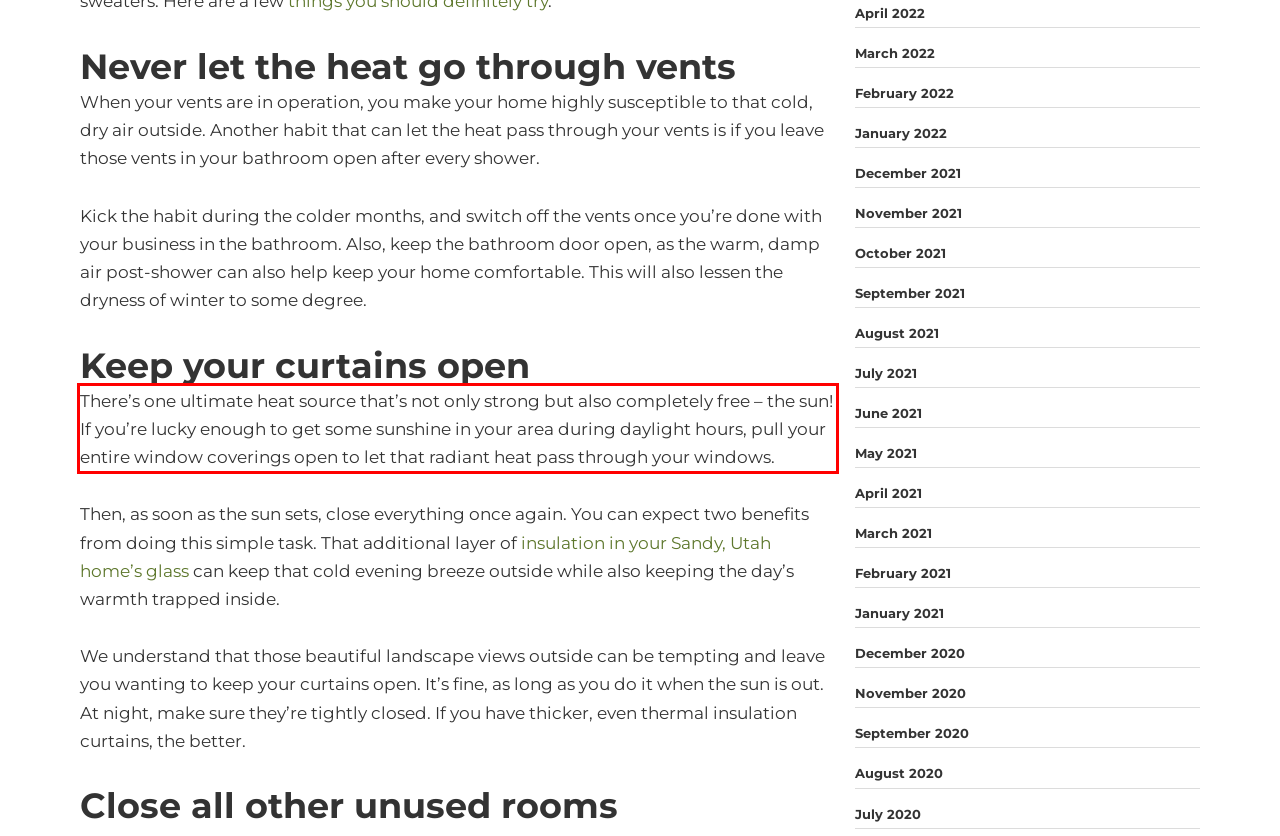Please look at the screenshot provided and find the red bounding box. Extract the text content contained within this bounding box.

There’s one ultimate heat source that’s not only strong but also completely free – the sun! If you’re lucky enough to get some sunshine in your area during daylight hours, pull your entire window coverings open to let that radiant heat pass through your windows.